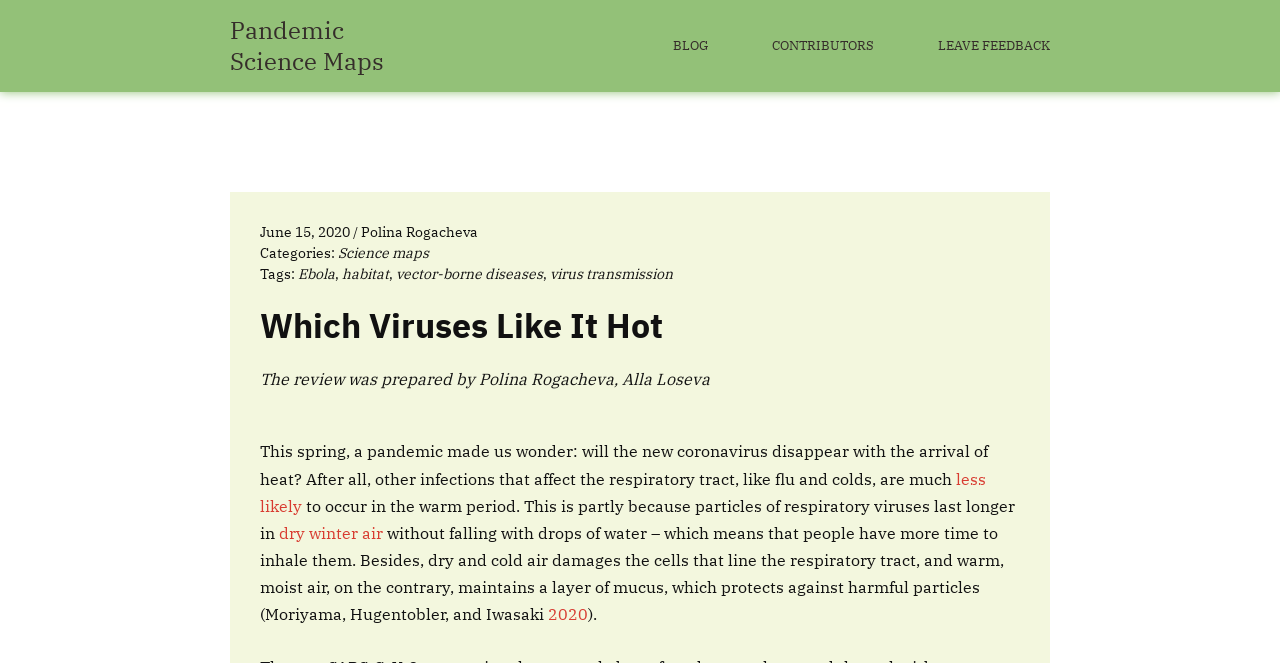Find the bounding box coordinates of the element's region that should be clicked in order to follow the given instruction: "go to Pandemic Science Maps". The coordinates should consist of four float numbers between 0 and 1, i.e., [left, top, right, bottom].

[0.18, 0.021, 0.3, 0.116]